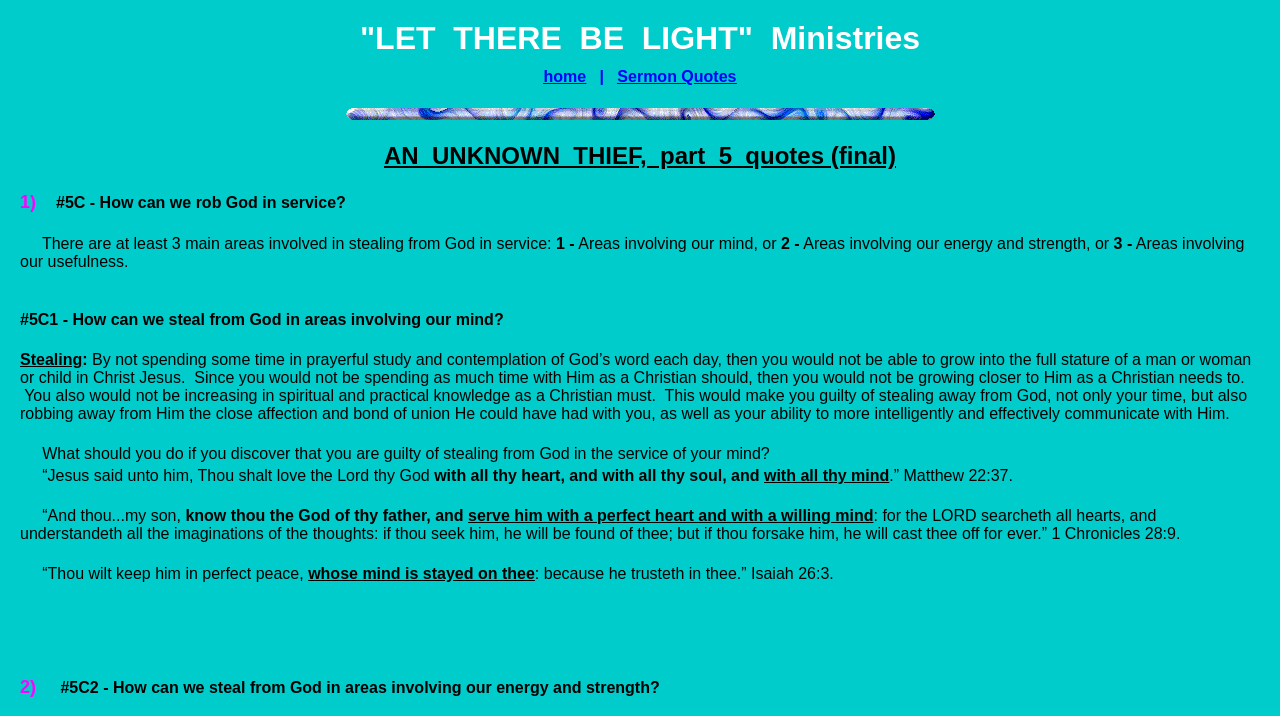What is the Bible verse mentioned in the sermon quote?
From the image, respond using a single word or phrase.

Matthew 22:37